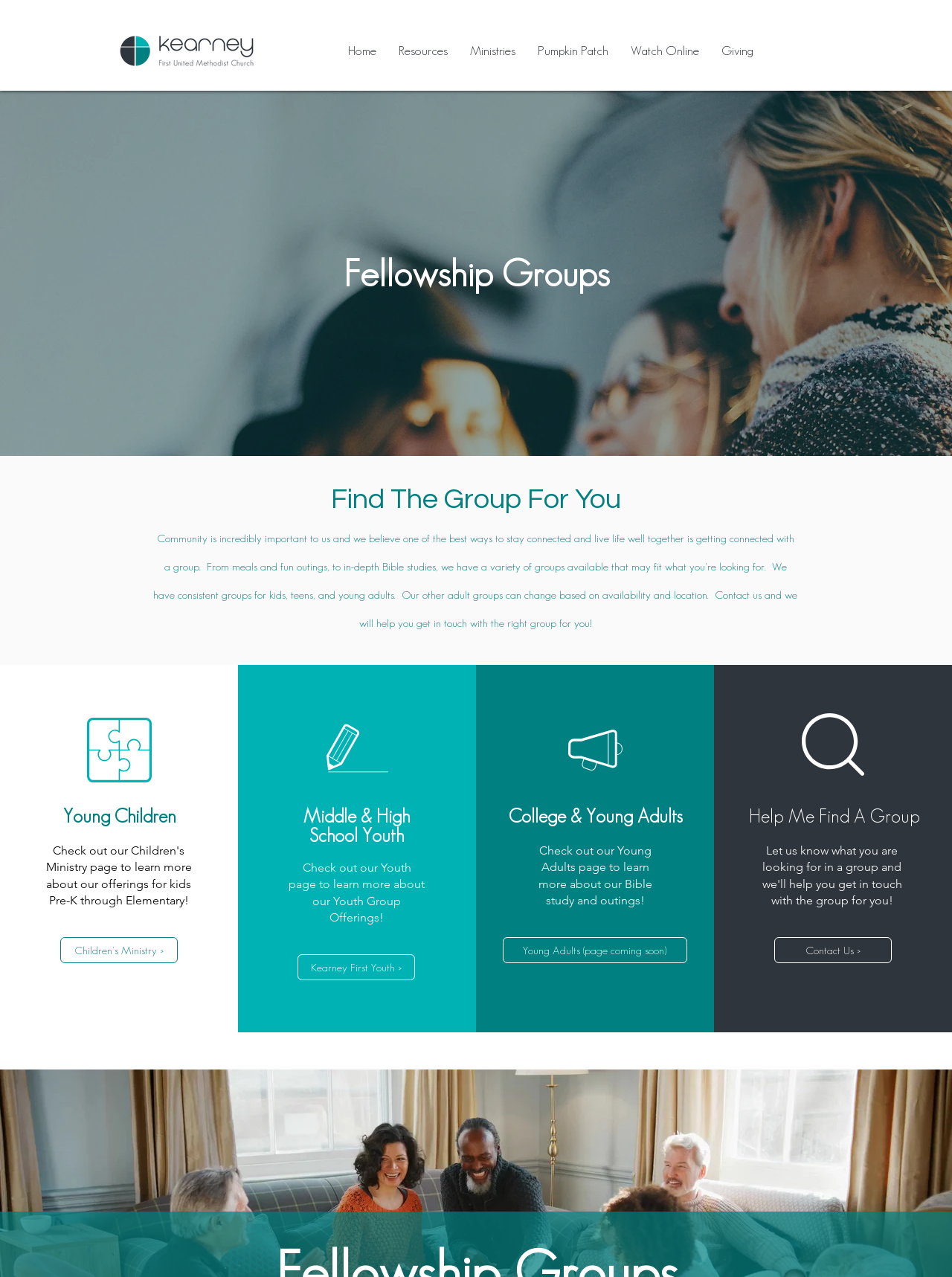What is the status of the 'Young Adults' page?
Using the image as a reference, deliver a detailed and thorough answer to the question.

I examined the section with the heading 'College & Young Adults' and found a button with the text 'Young Adults (page coming soon)', which indicates that the 'Young Adults' page is not yet available and is coming soon.